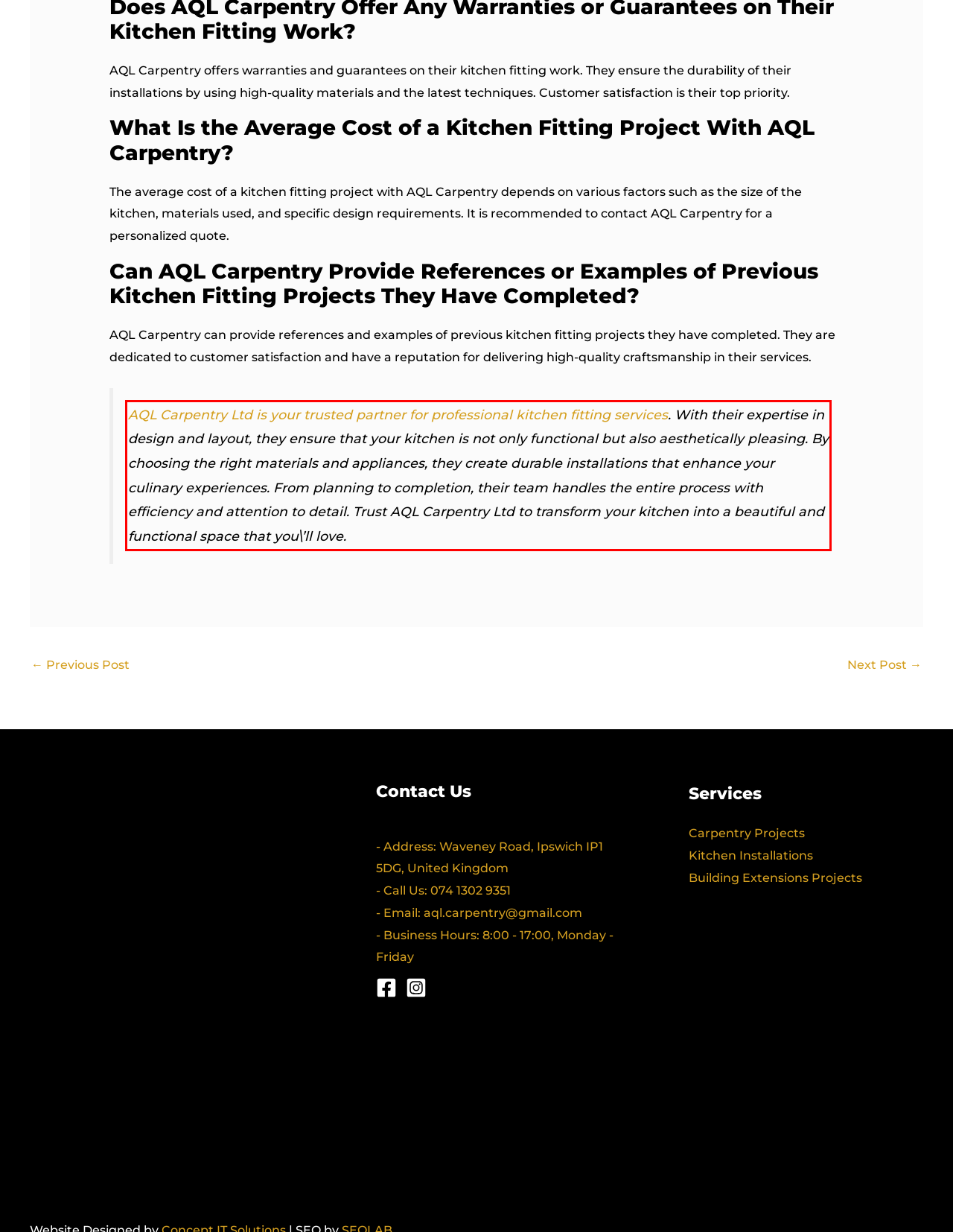You have a screenshot of a webpage with a UI element highlighted by a red bounding box. Use OCR to obtain the text within this highlighted area.

AQL Carpentry Ltd is your trusted partner for professional kitchen fitting services. With their expertise in design and layout, they ensure that your kitchen is not only functional but also aesthetically pleasing. By choosing the right materials and appliances, they create durable installations that enhance your culinary experiences. From planning to completion, their team handles the entire process with efficiency and attention to detail. Trust AQL Carpentry Ltd to transform your kitchen into a beautiful and functional space that you\’ll love.